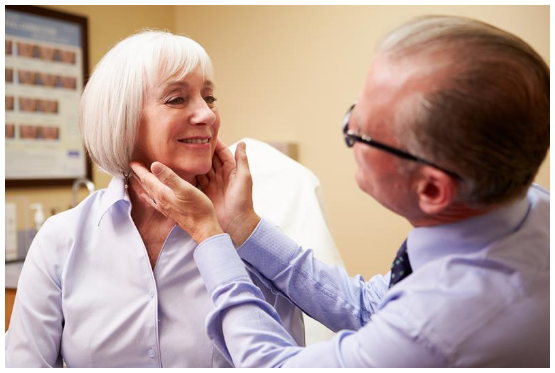What color is the woman's shirt?
Based on the image, give a one-word or short phrase answer.

Light purple